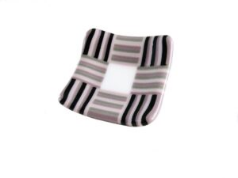What is the unique method of glass assembly used in this piece?
Please provide a full and detailed response to the question.

The caption explains that the intricate design of the glass dish is achieved through a unique method of glass assembly, which involves turning and placing glass pieces at a 90-degree angle, creating a visually captivating effect.